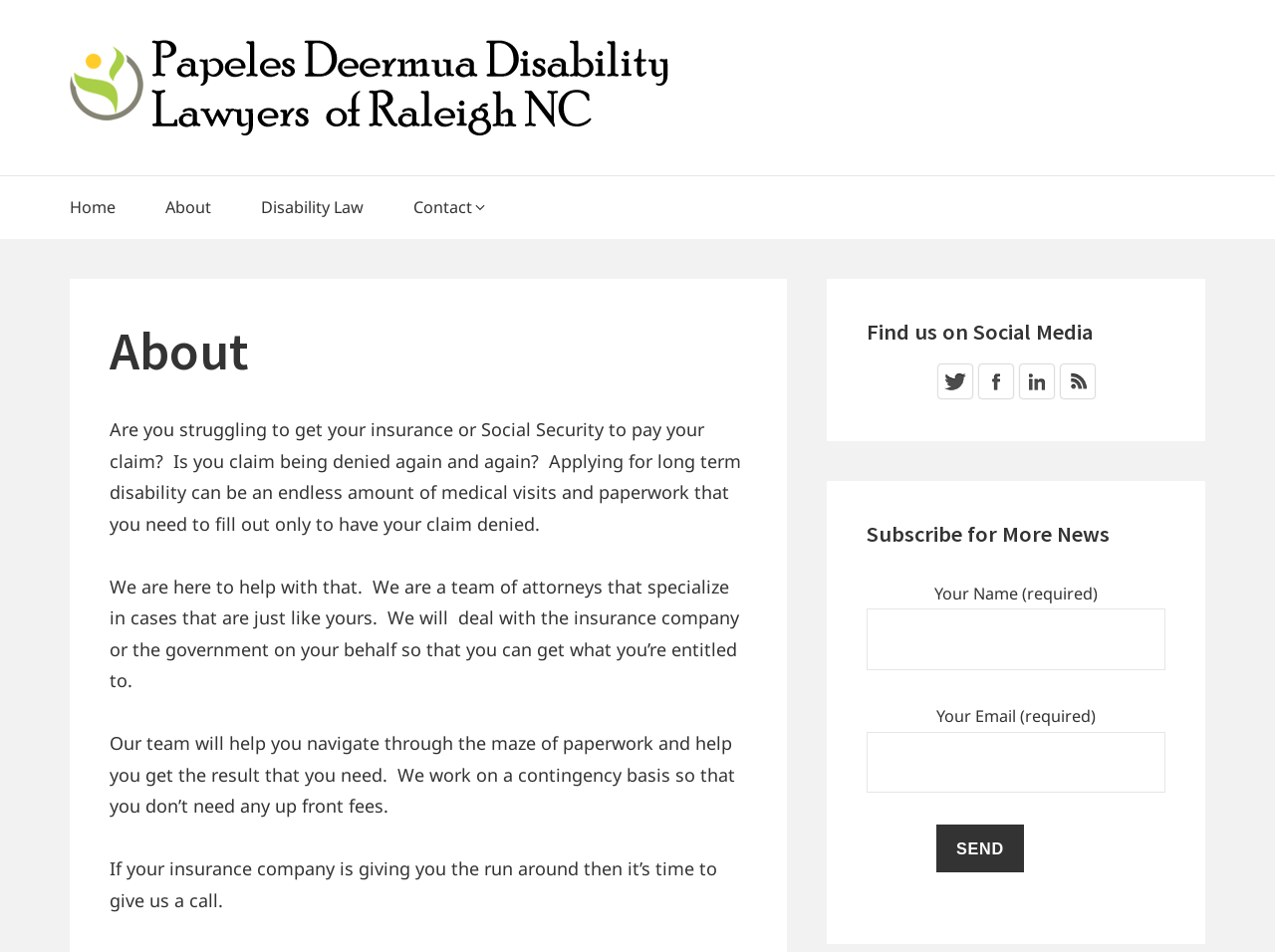Based on the element description Home, identify the bounding box of the UI element in the given webpage screenshot. The coordinates should be in the format (top-left x, top-left y, bottom-right x, bottom-right y) and must be between 0 and 1.

[0.037, 0.185, 0.108, 0.251]